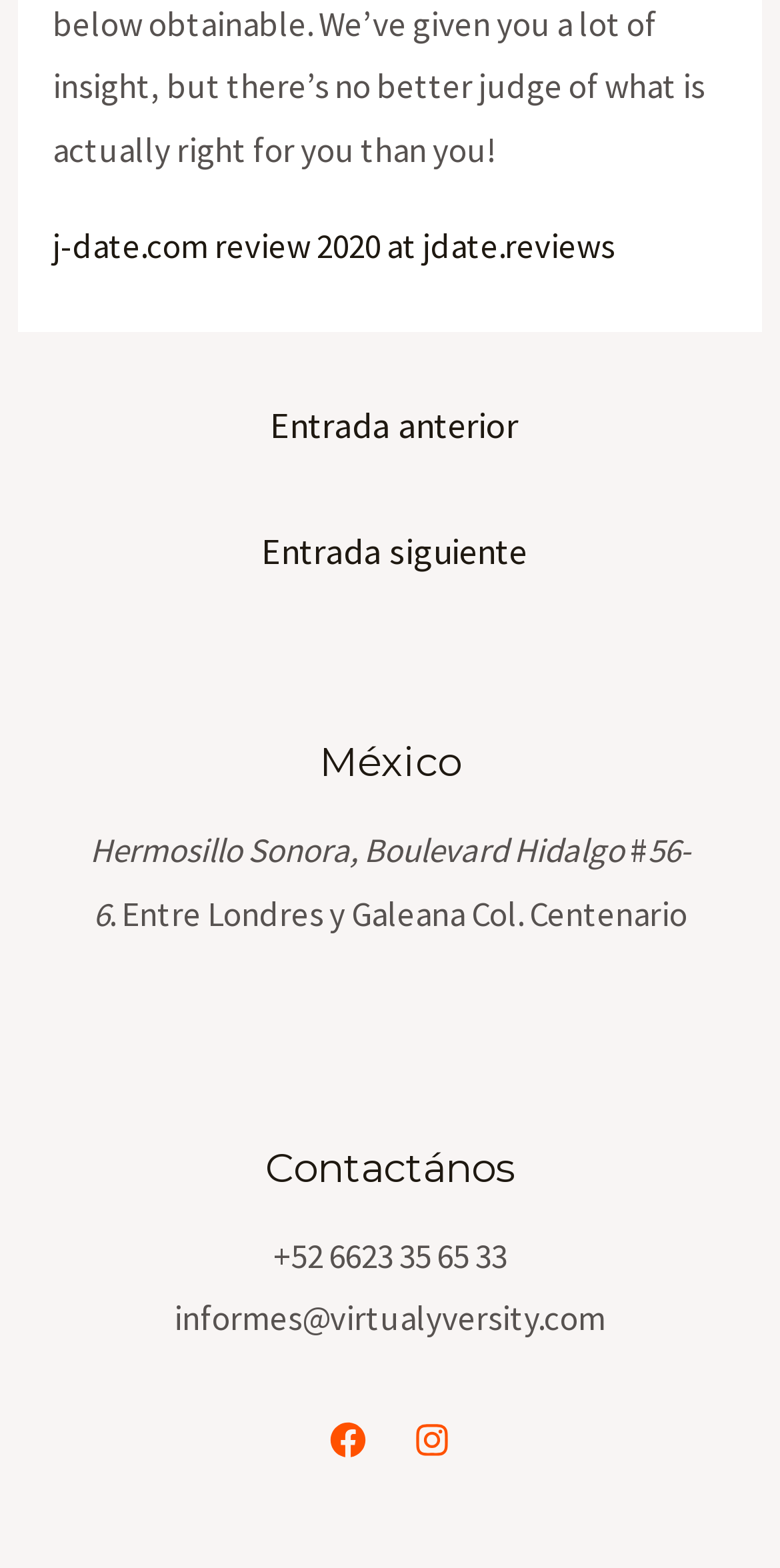Respond concisely with one word or phrase to the following query:
What is the city and state of the location?

Hermosillo Sonora